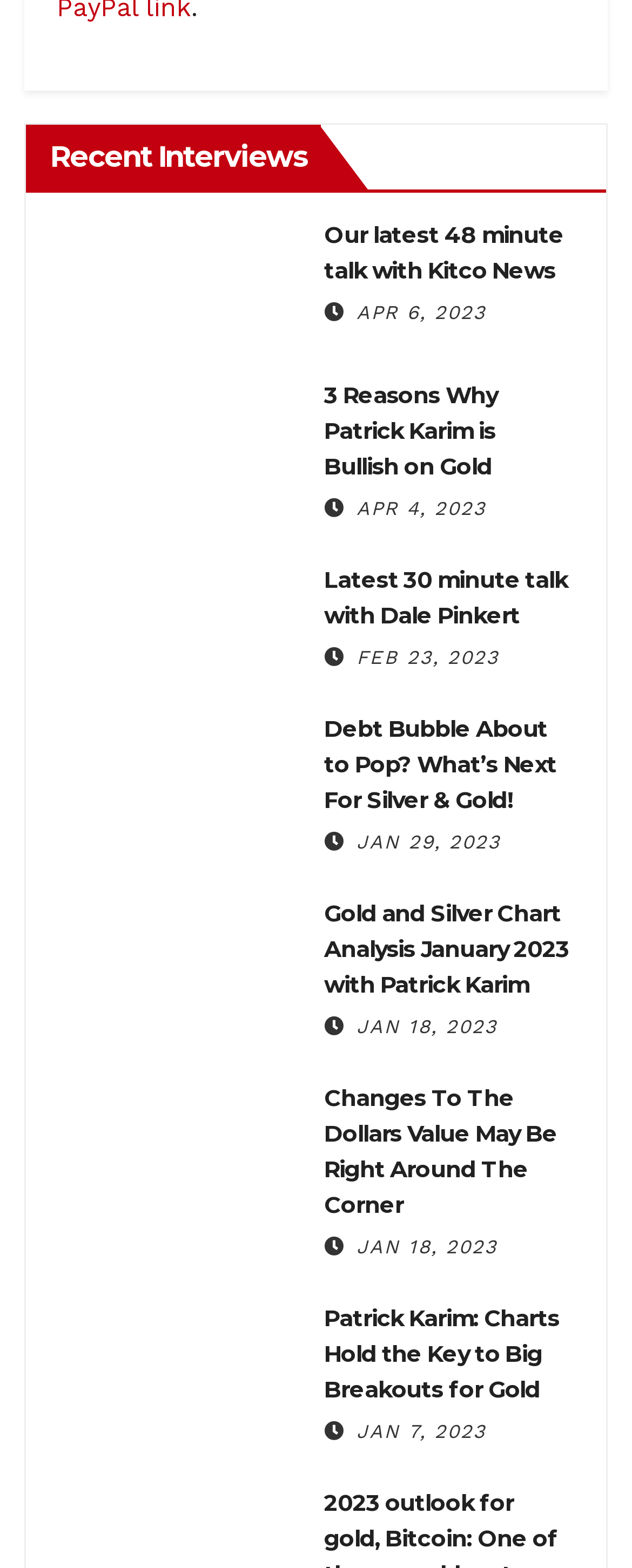Please provide a comprehensive answer to the question below using the information from the image: What is the topic of the interview on FEB 23, 2023?

I found the interview with the date 'FEB 23, 2023' and saw that the heading associated with it is 'Latest 30 minute talk with Dale Pinkert', which indicates the topic of the interview.